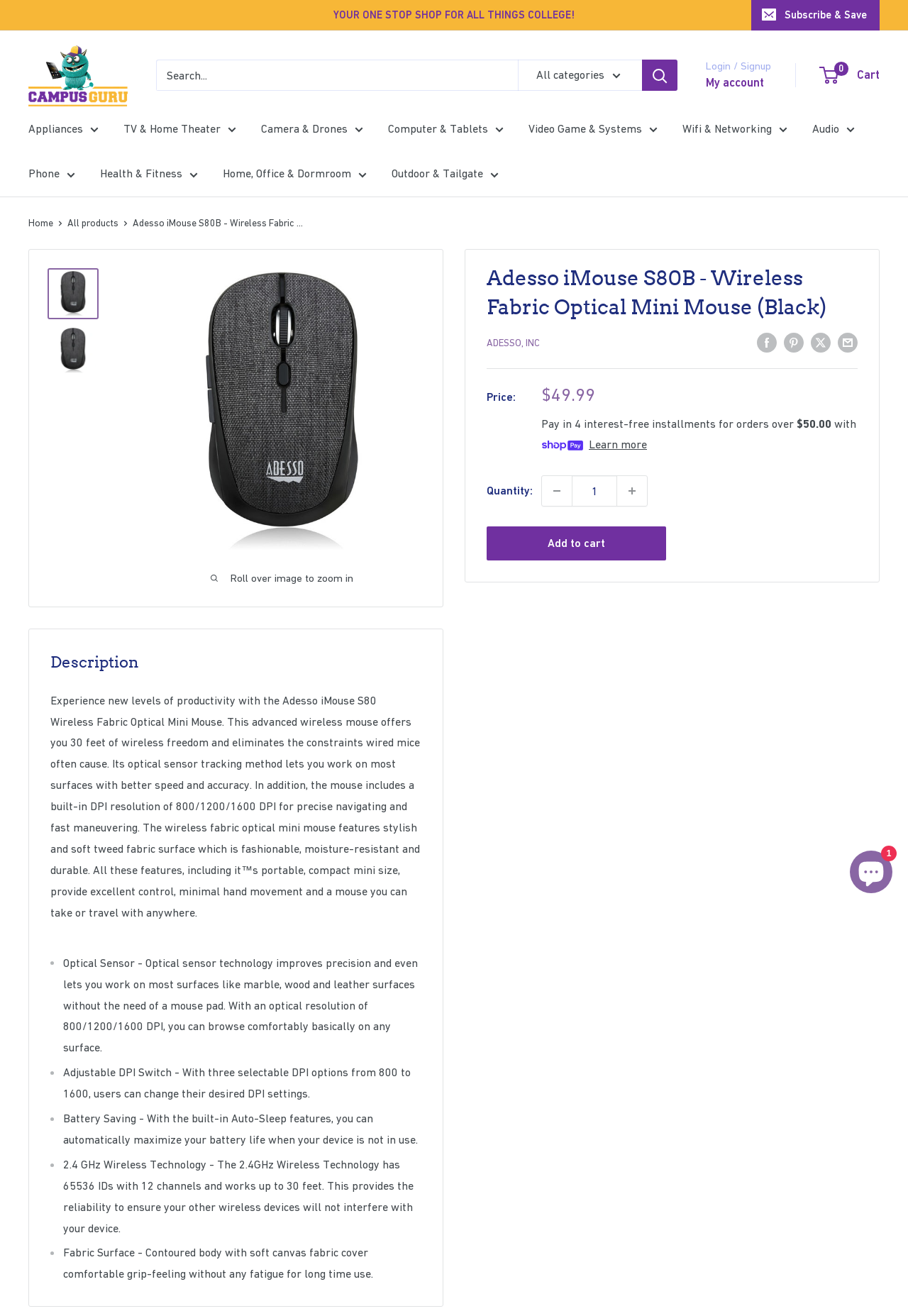Can you provide the bounding box coordinates for the element that should be clicked to implement the instruction: "Visit FABnyc website"?

None